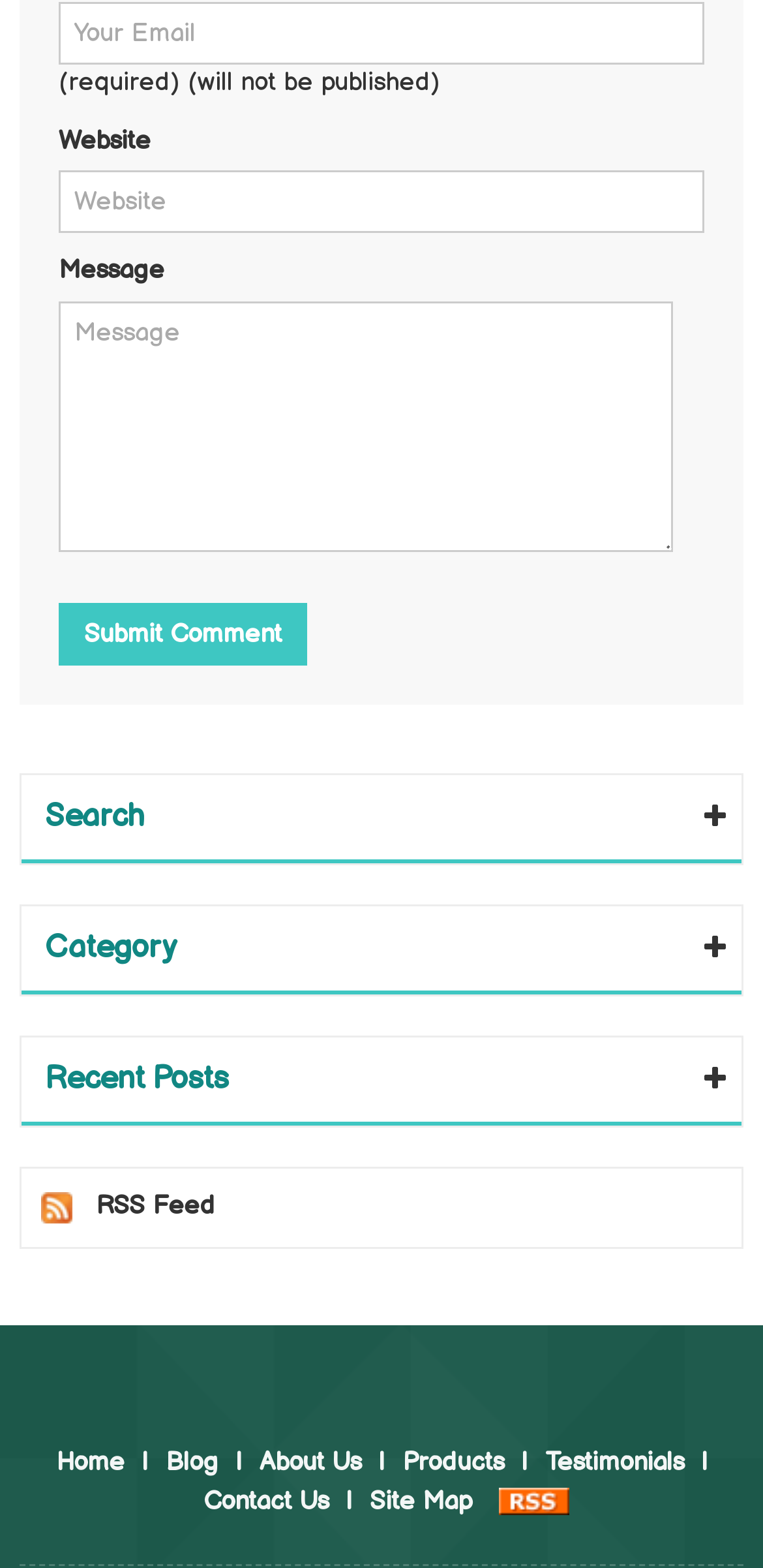What is the category of posts listed on the right side?
Please provide a detailed answer to the question.

The section on the right side has a heading 'Recent Posts', suggesting that it lists the latest or most recent posts or articles on the website.